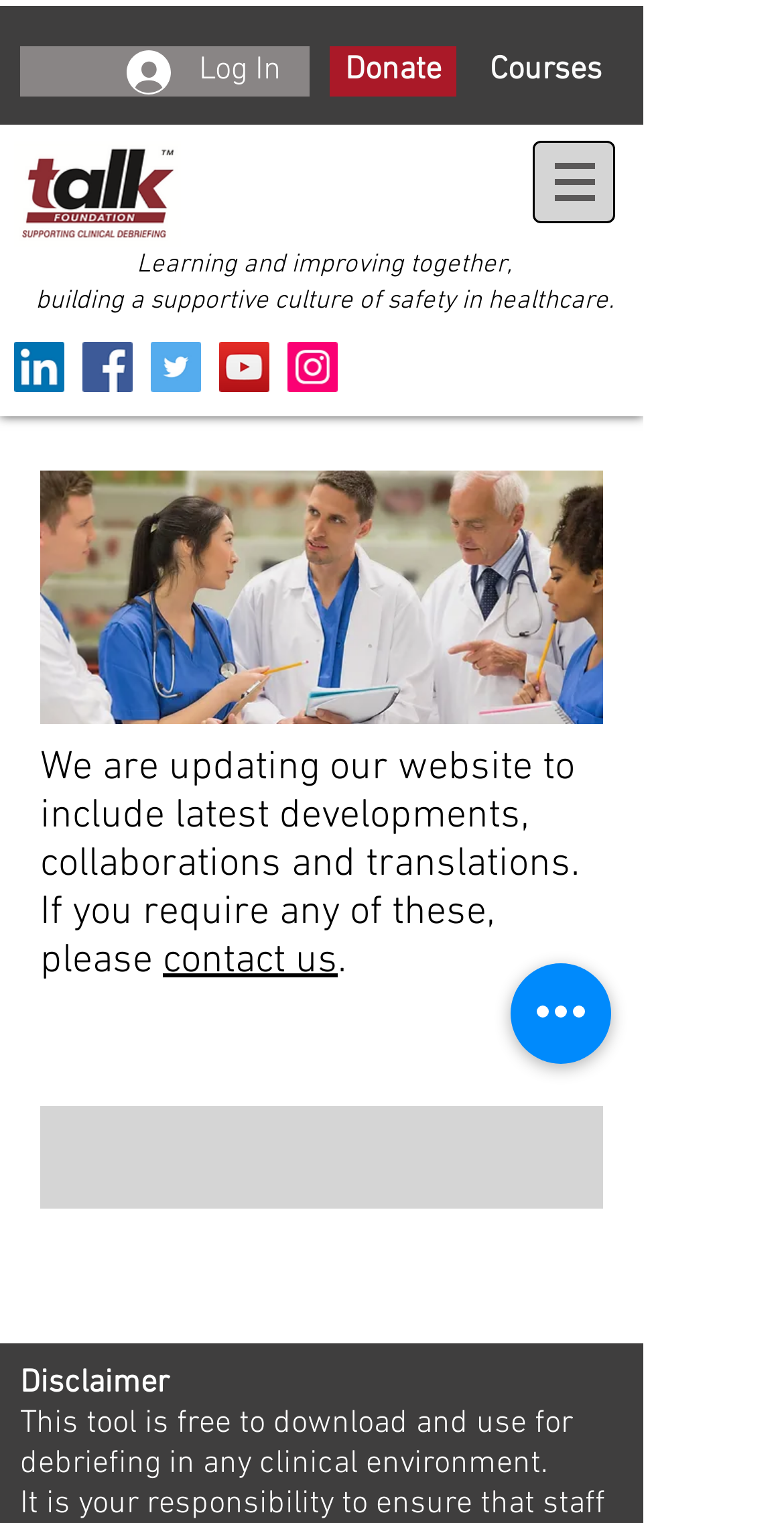Please look at the image and answer the question with a detailed explanation: What social media platforms are linked on the website?

The social media links are located in the 'Social Bar' section, which contains icons and links to various social media platforms, including LinkedIn, Facebook, Twitter, YouTube, and Instagram.